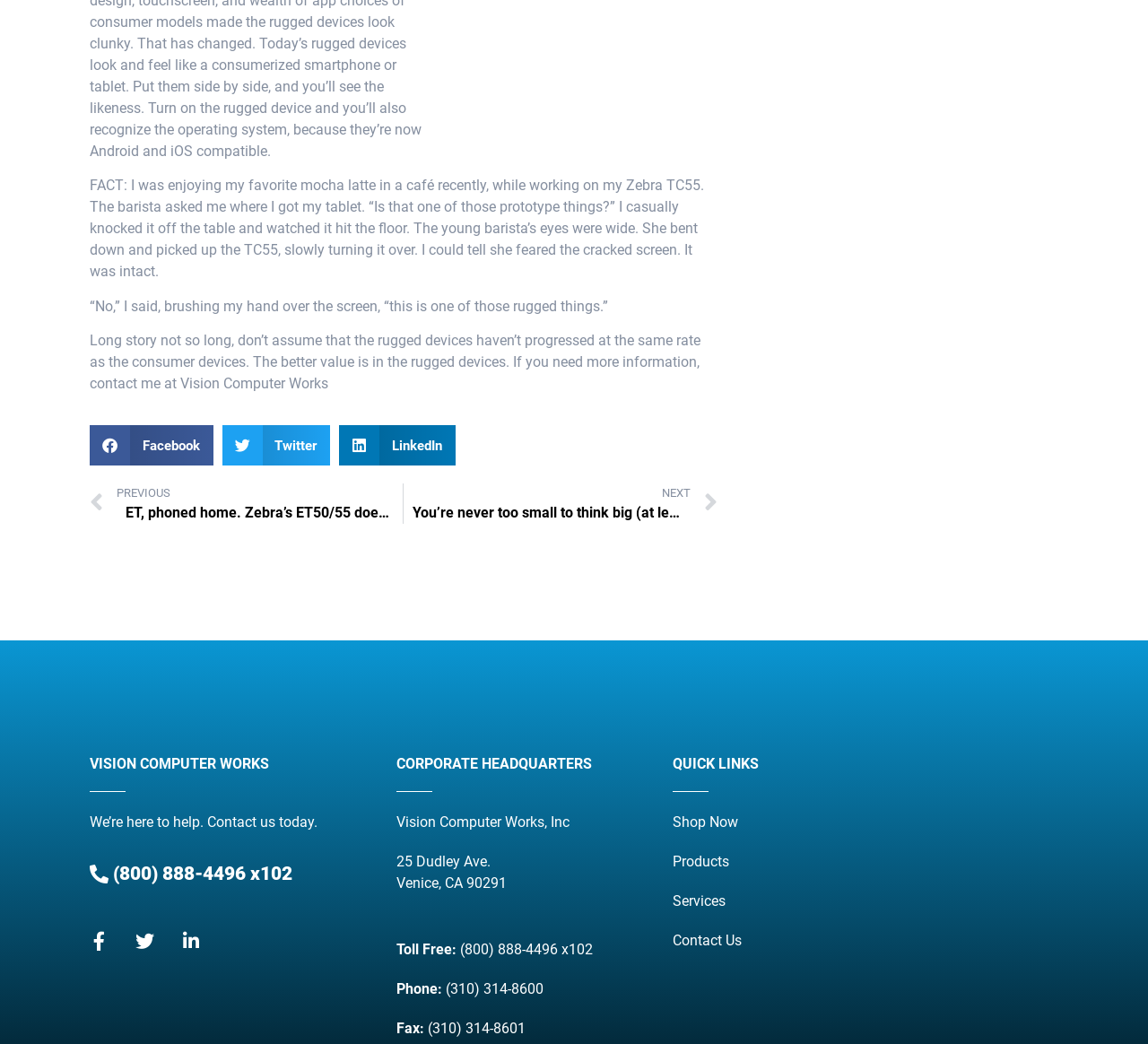Can you show the bounding box coordinates of the region to click on to complete the task described in the instruction: "Visit the previous article"?

[0.078, 0.463, 0.351, 0.502]